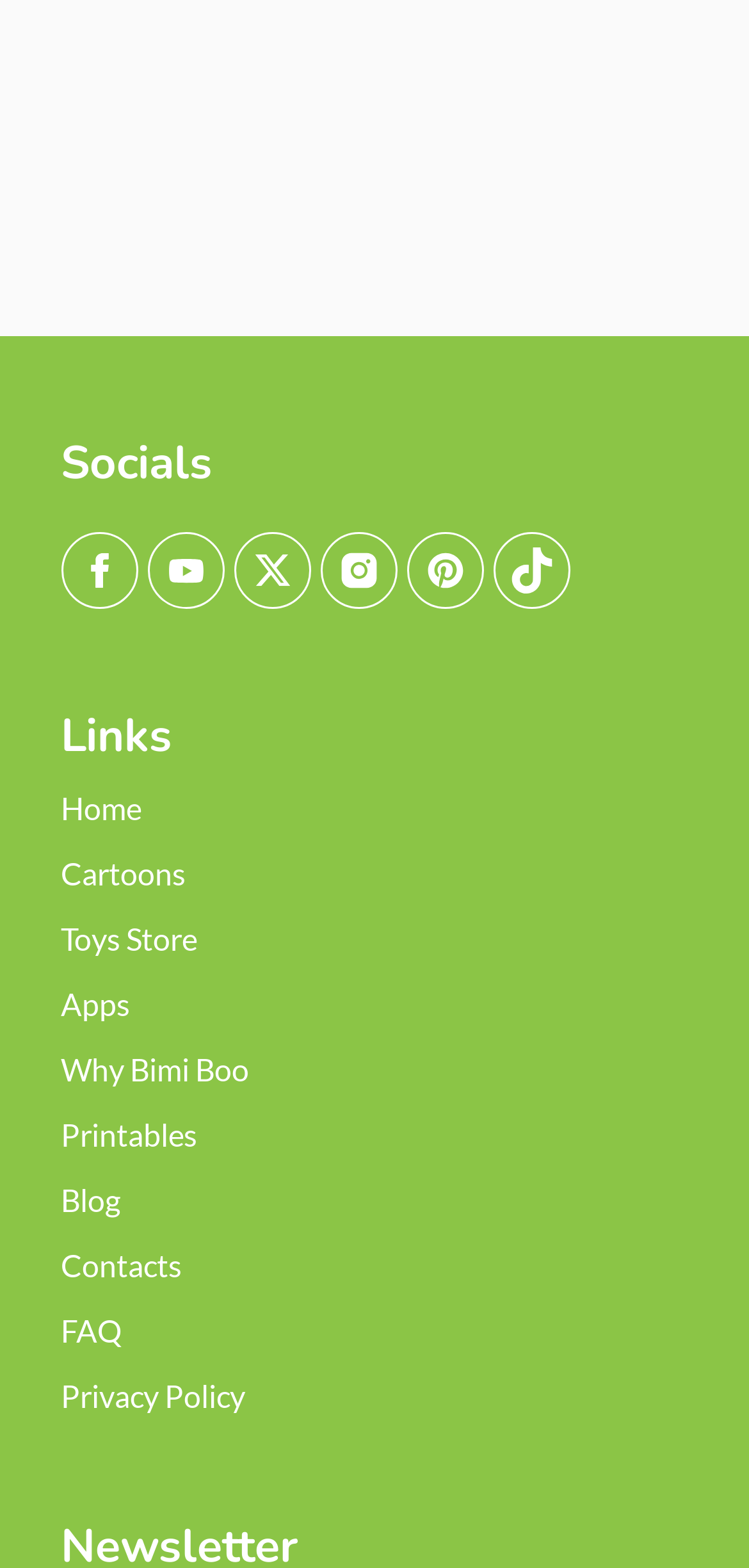Using floating point numbers between 0 and 1, provide the bounding box coordinates in the format (top-left x, top-left y, bottom-right x, bottom-right y). Locate the UI element described here: Contract Breakdowns: Raiders Edition

None